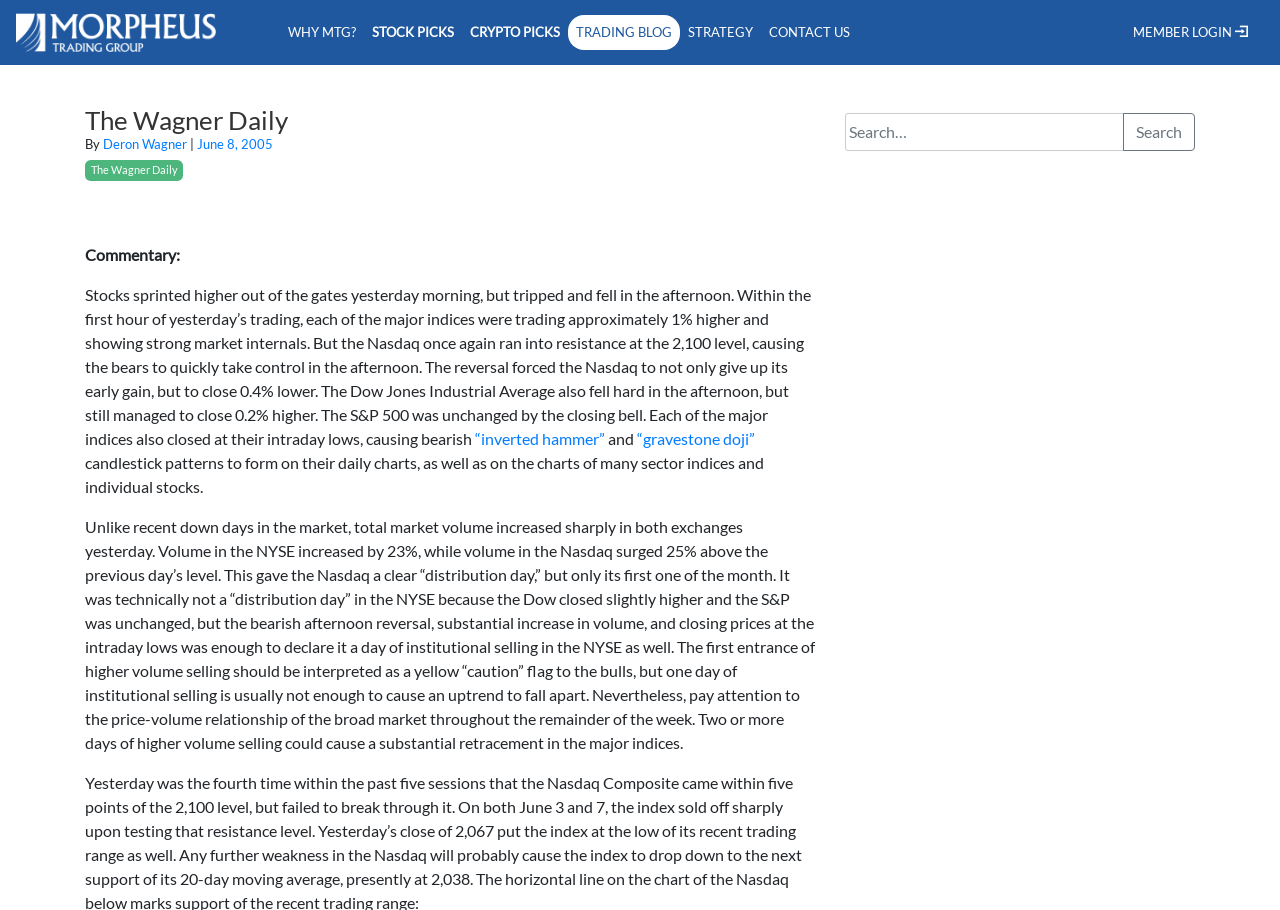What is the date of the article?
From the screenshot, provide a brief answer in one word or phrase.

June 8, 2005